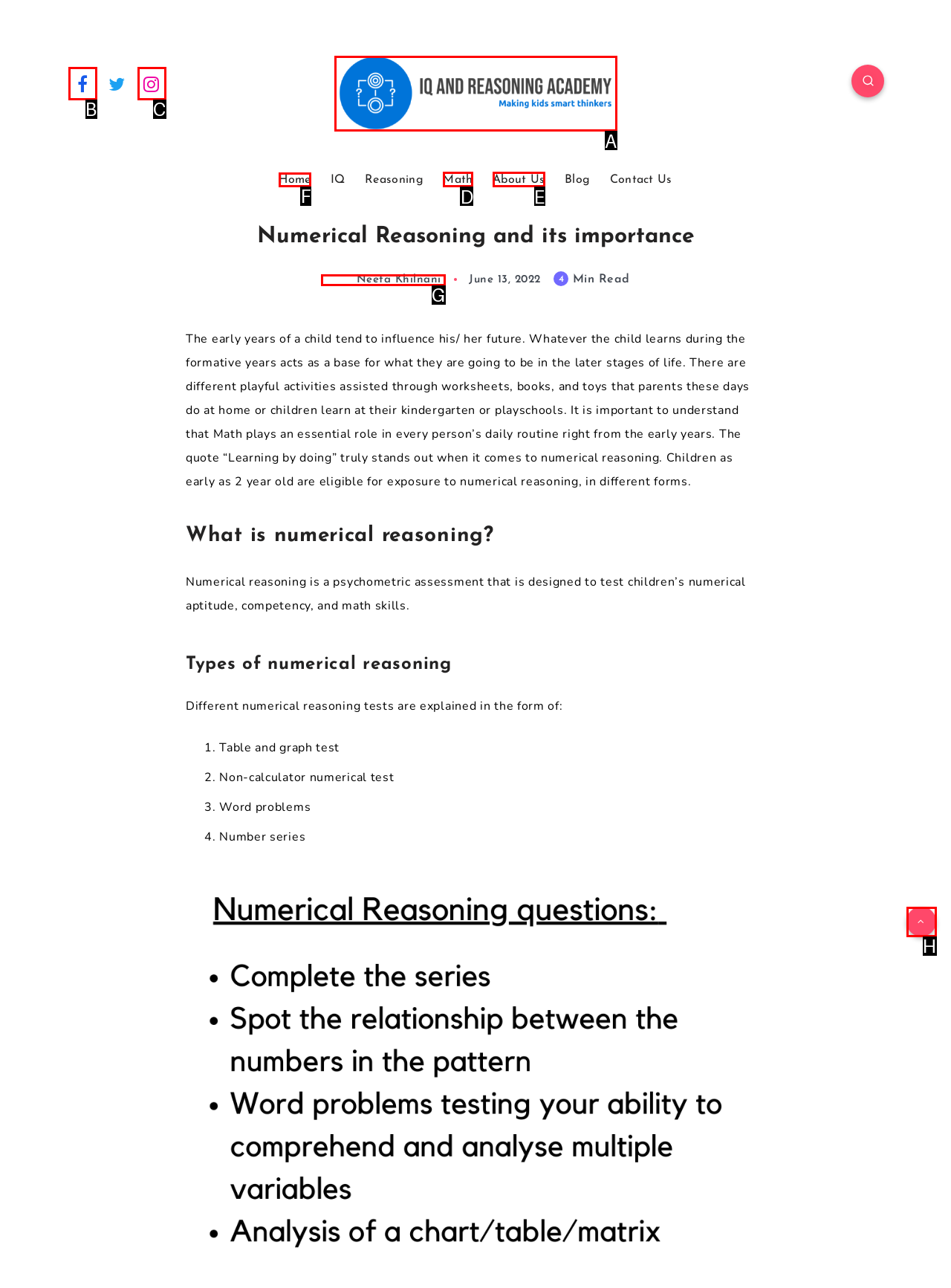To perform the task "Click on the Home link", which UI element's letter should you select? Provide the letter directly.

F